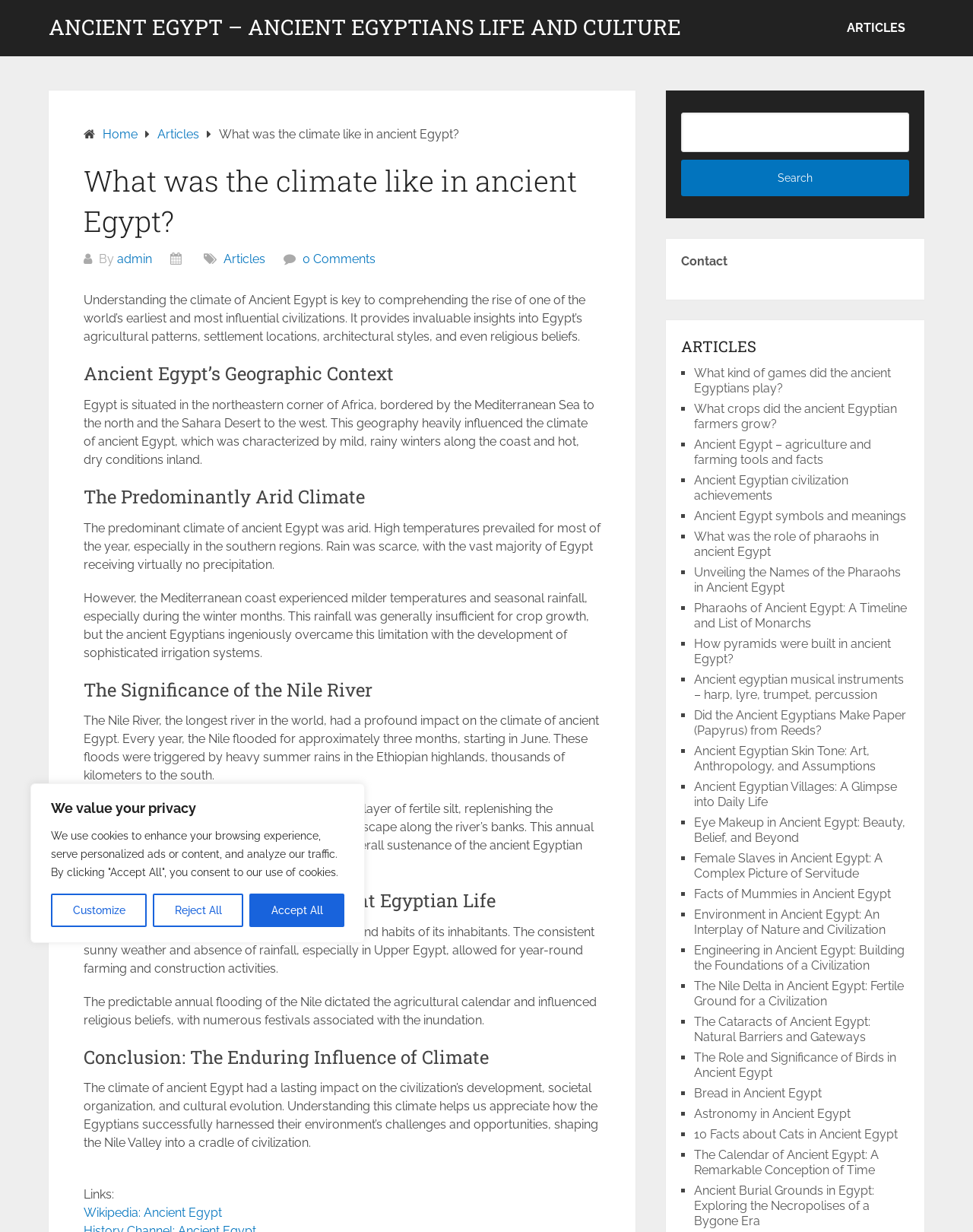Determine the bounding box coordinates of the area to click in order to meet this instruction: "Read about ancient Egyptian civilization achievements".

[0.713, 0.384, 0.872, 0.408]